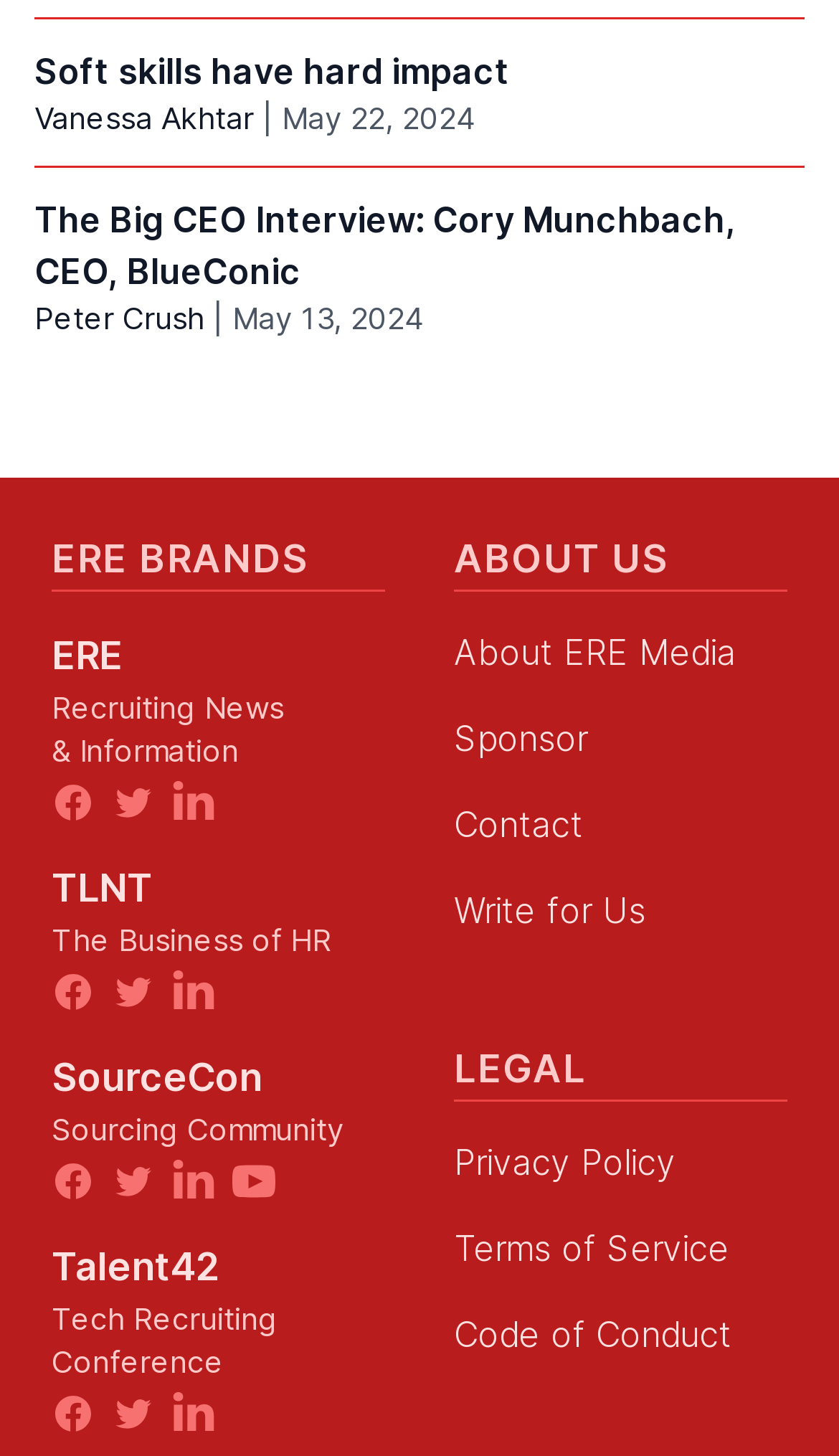Give a concise answer of one word or phrase to the question: 
What is the name of the first article?

Soft skills have hard impact